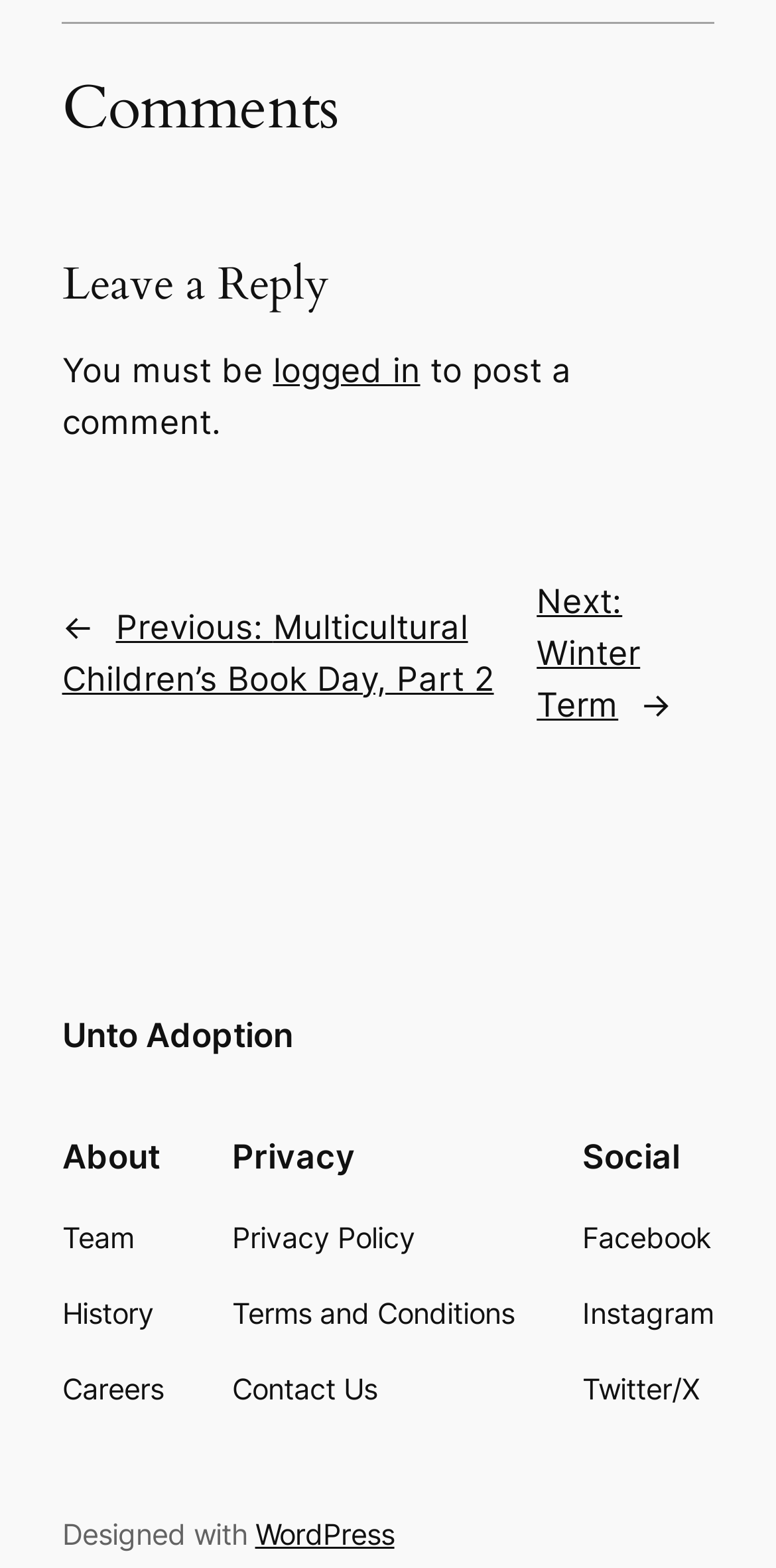How many navigation sections are there?
Carefully analyze the image and provide a detailed answer to the question.

There are three navigation sections on the webpage. The first one is 'Posts' with links to 'Previous' and 'Next' articles, the second one is 'About' with links to 'Team', 'History', and 'Careers', and the third one is 'Privacy' with links to 'Privacy Policy', 'Terms and Conditions', and 'Contact Us'. These navigation sections can be identified by looking at the elements with the type 'navigation' and their corresponding links.